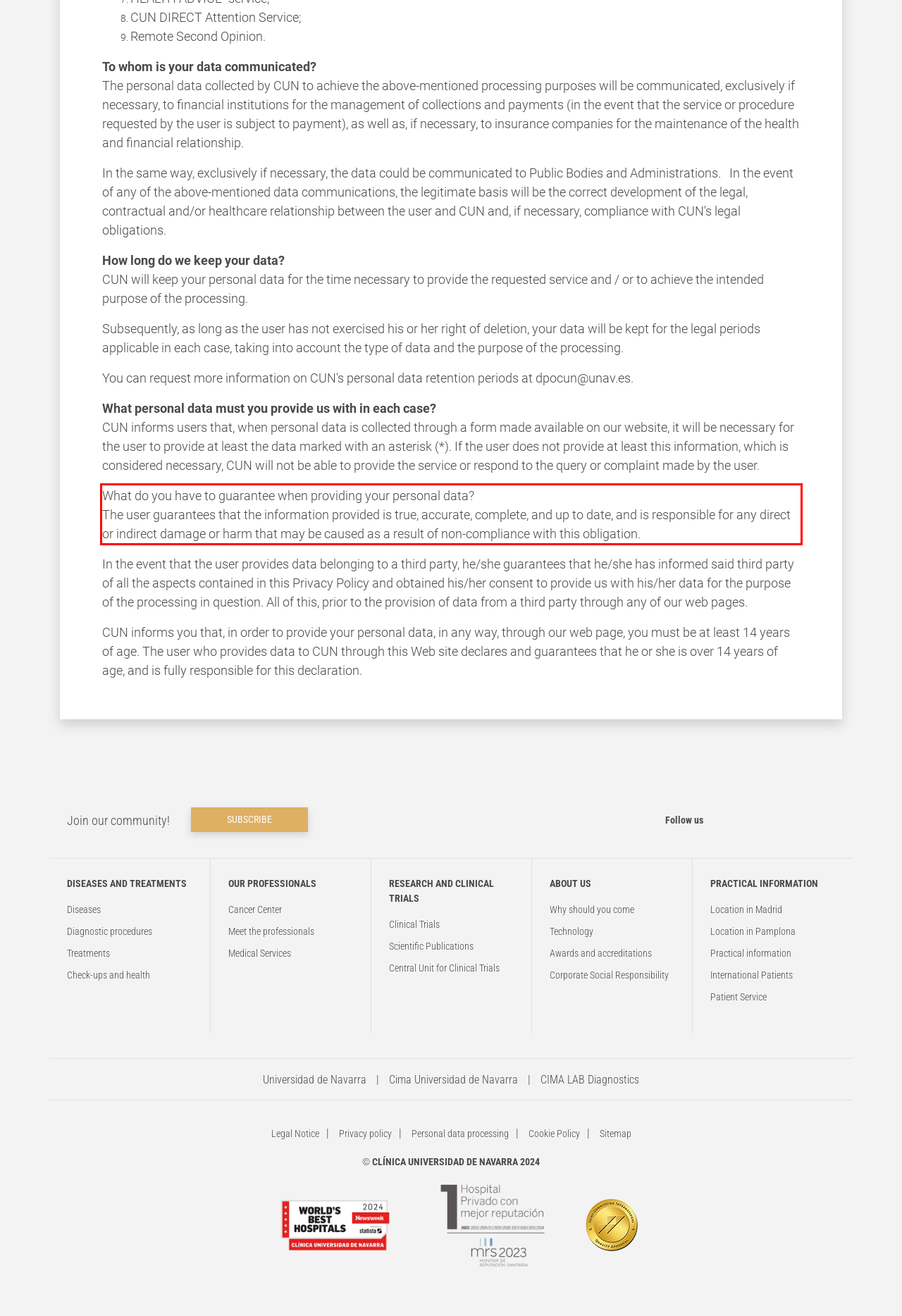You are provided with a screenshot of a webpage that includes a red bounding box. Extract and generate the text content found within the red bounding box.

What do you have to guarantee when providing your personal data? The user guarantees that the information provided is true, accurate, complete, and up to date, and is responsible for any direct or indirect damage or harm that may be caused as a result of non-compliance with this obligation.